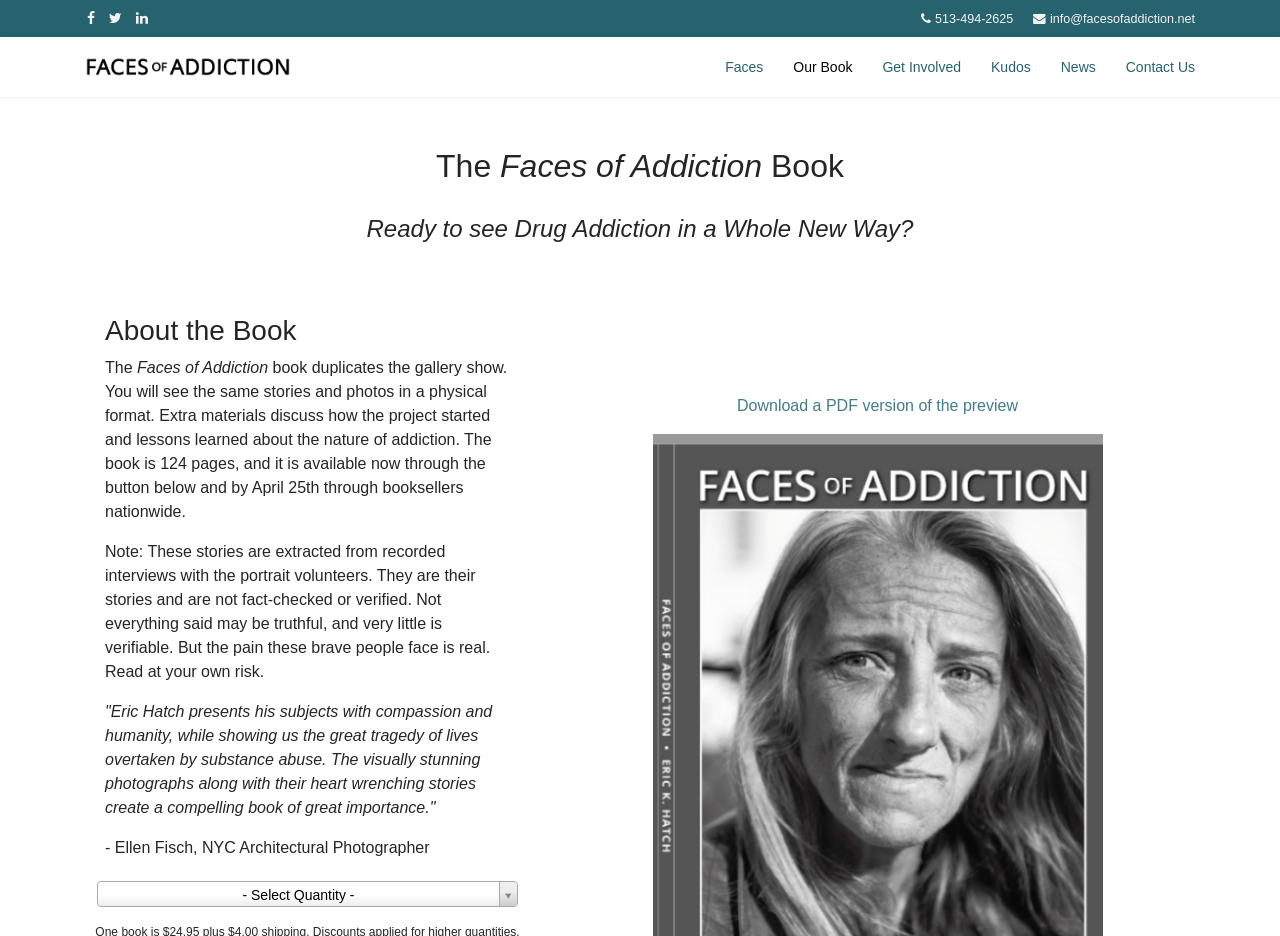Please specify the bounding box coordinates of the clickable region necessary for completing the following instruction: "Click on the CUP FEES tab". The coordinates must consist of four float numbers between 0 and 1, i.e., [left, top, right, bottom].

None